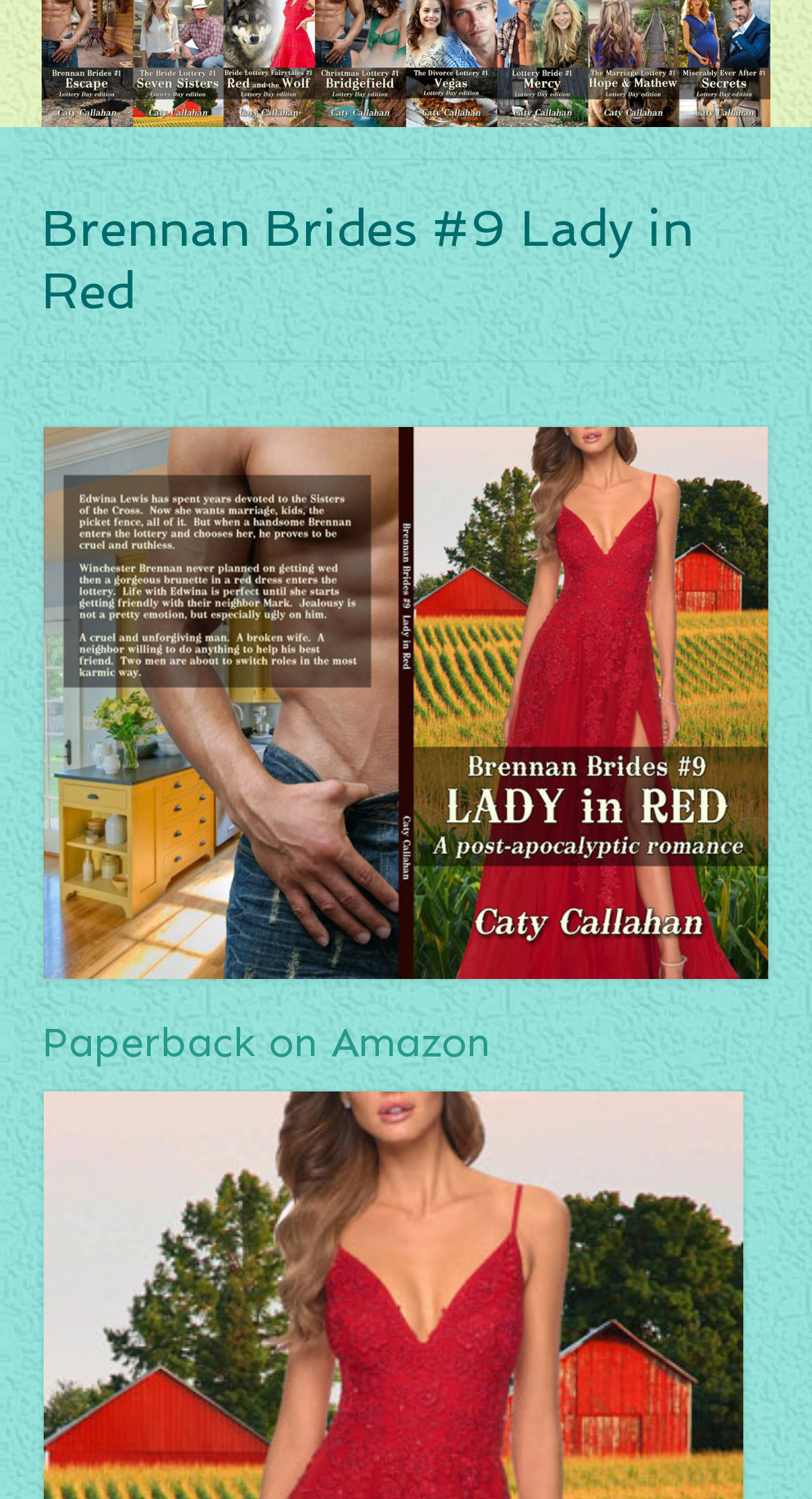Extract the bounding box for the UI element that matches this description: "Home".

[0.077, 0.004, 0.923, 0.061]